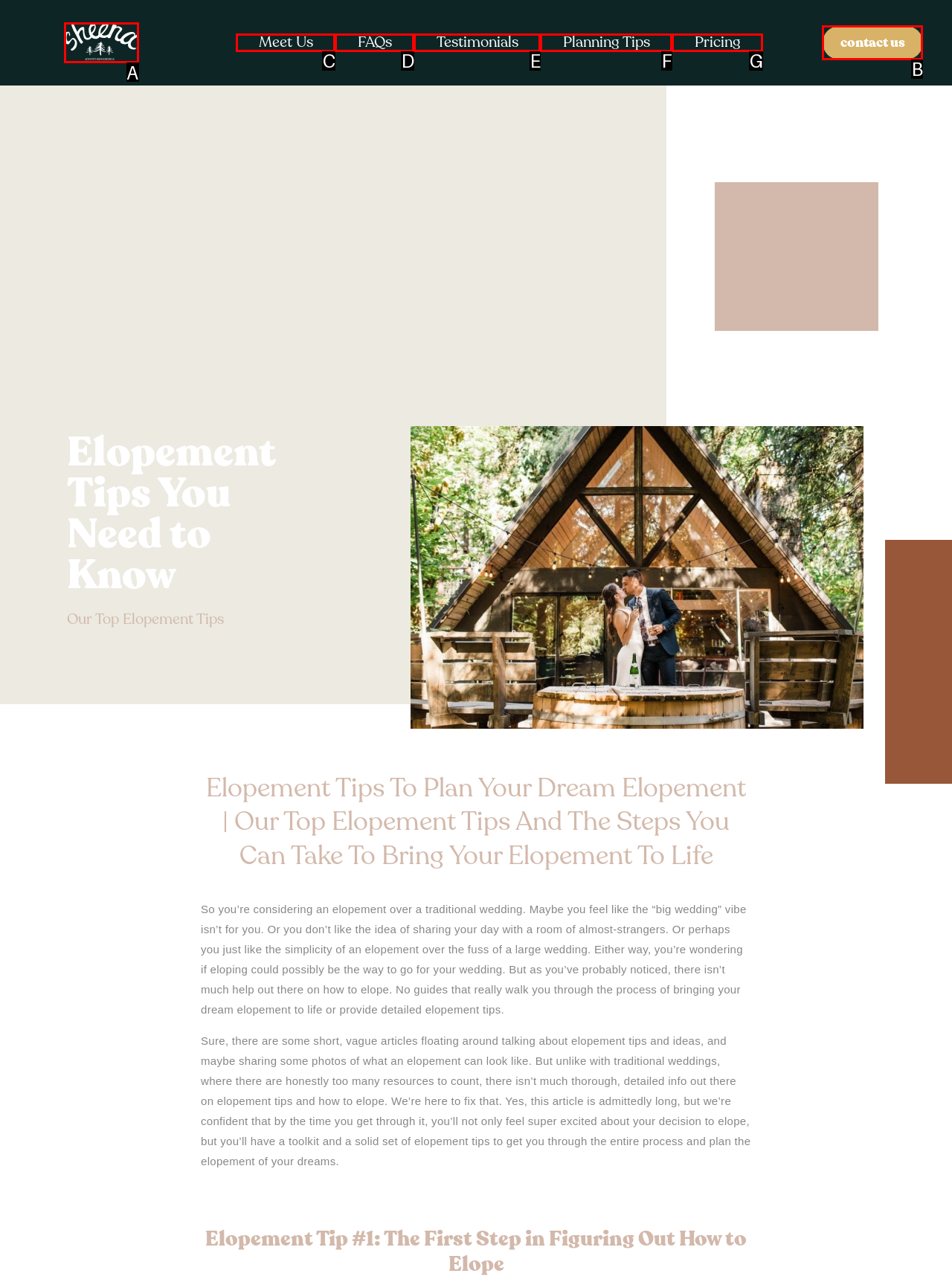Identify the HTML element that corresponds to the description: Planning Tips Provide the letter of the correct option directly.

F